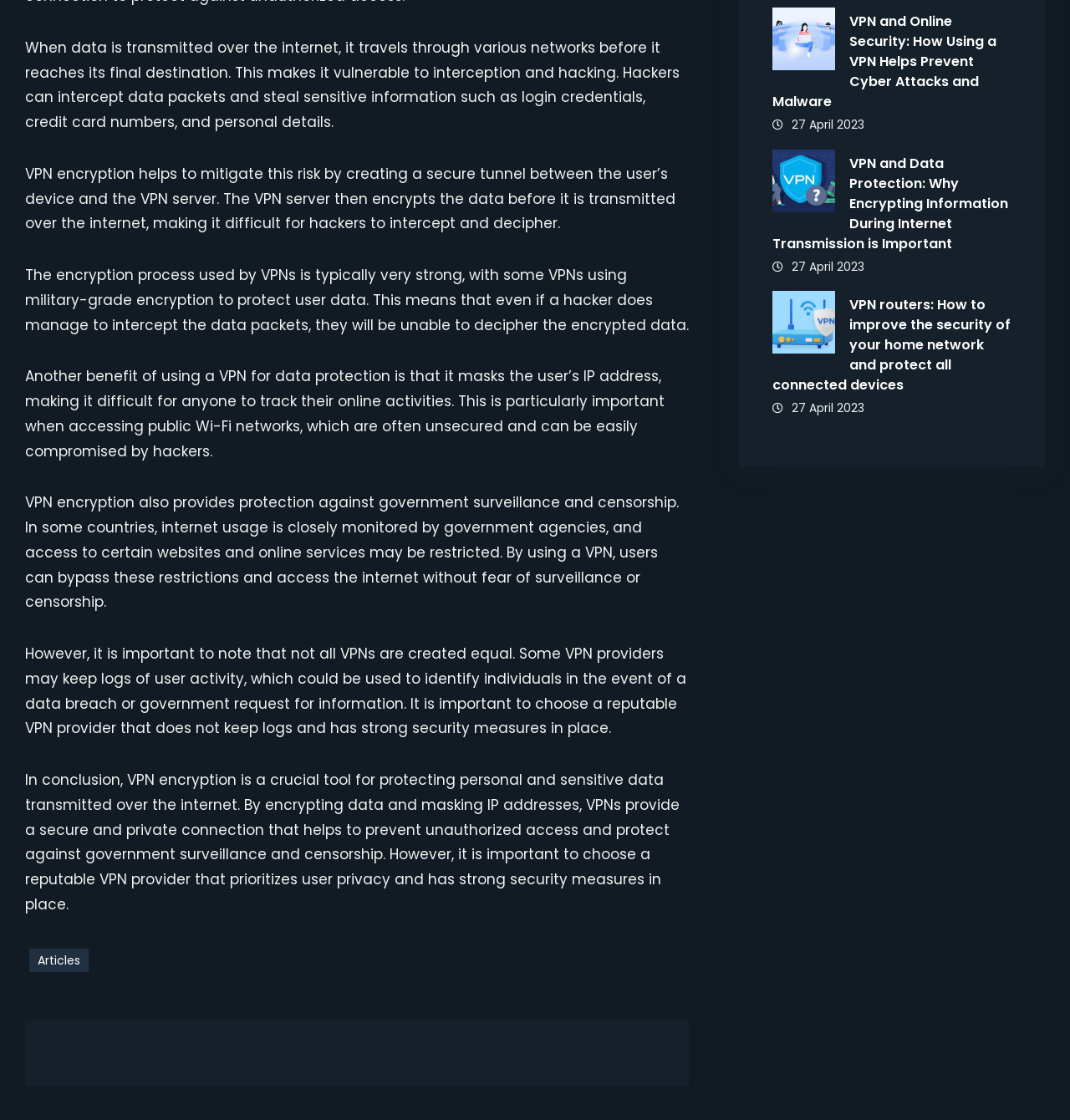Given the description "Articles", determine the bounding box of the corresponding UI element.

[0.027, 0.847, 0.083, 0.868]